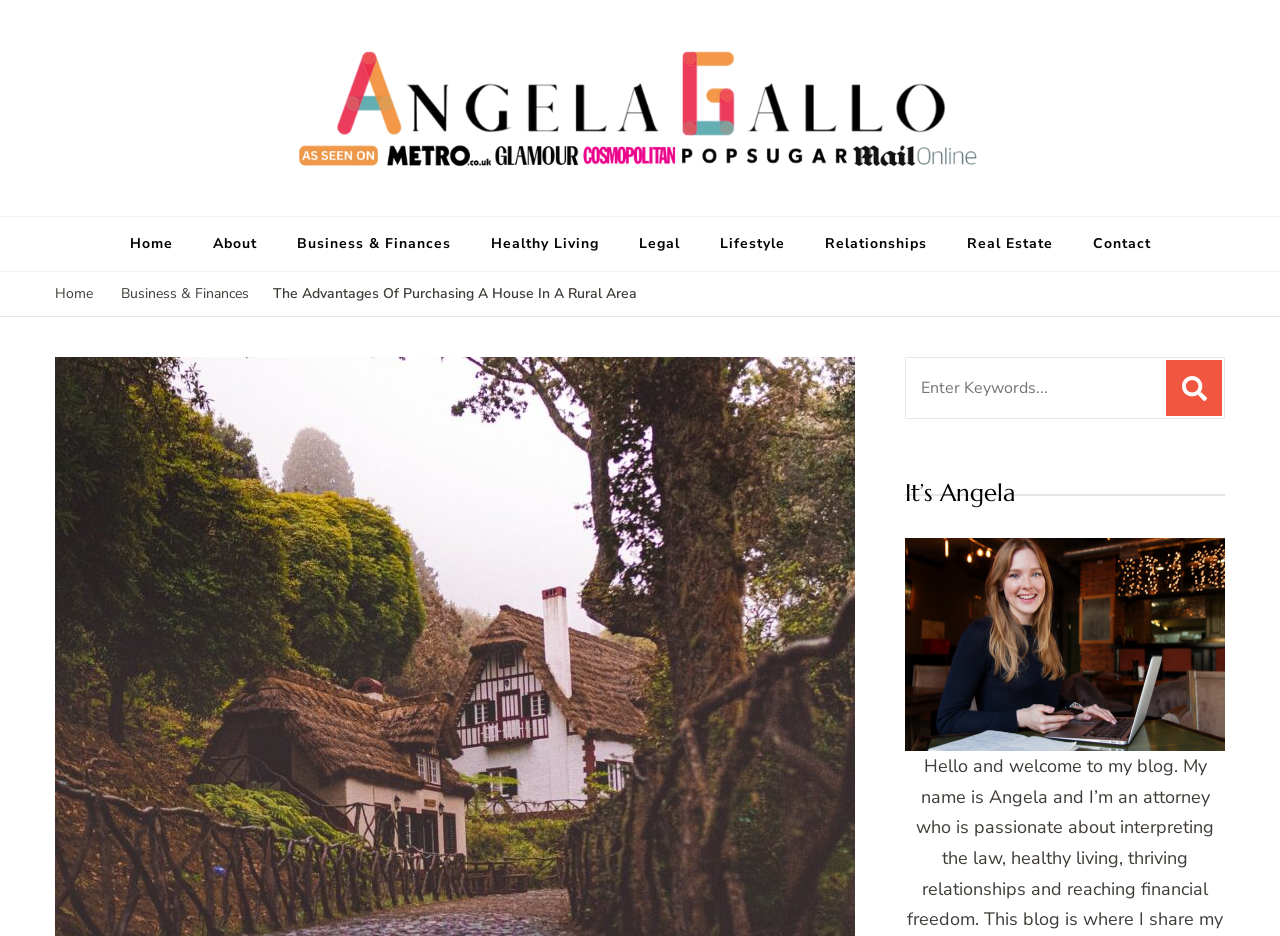Find the bounding box of the UI element described as: "Ikaalinen". The bounding box coordinates should be given as four float values between 0 and 1, i.e., [left, top, right, bottom].

None